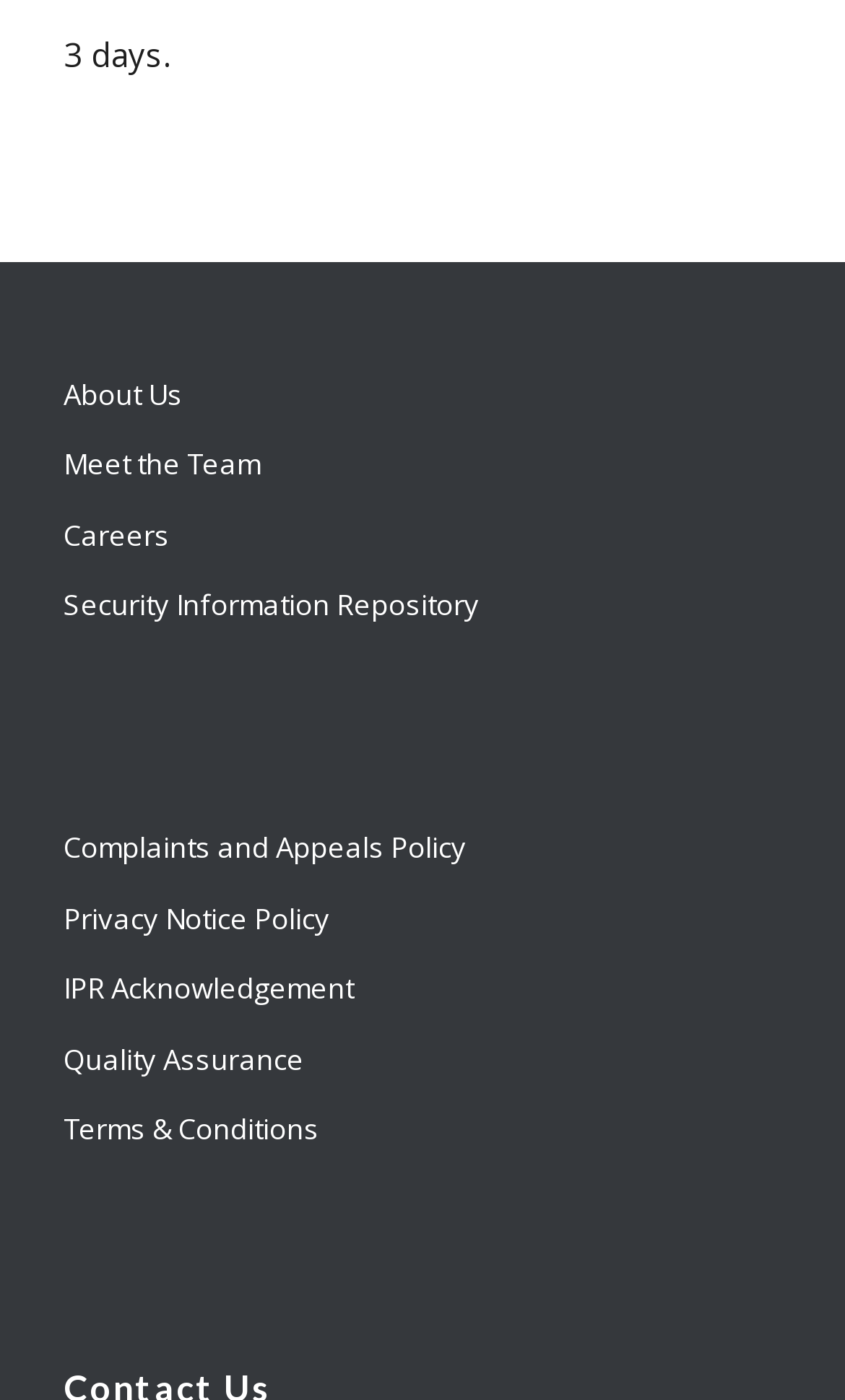Identify the bounding box coordinates of the section to be clicked to complete the task described by the following instruction: "Read about Twodos". The coordinates should be four float numbers between 0 and 1, formatted as [left, top, right, bottom].

None